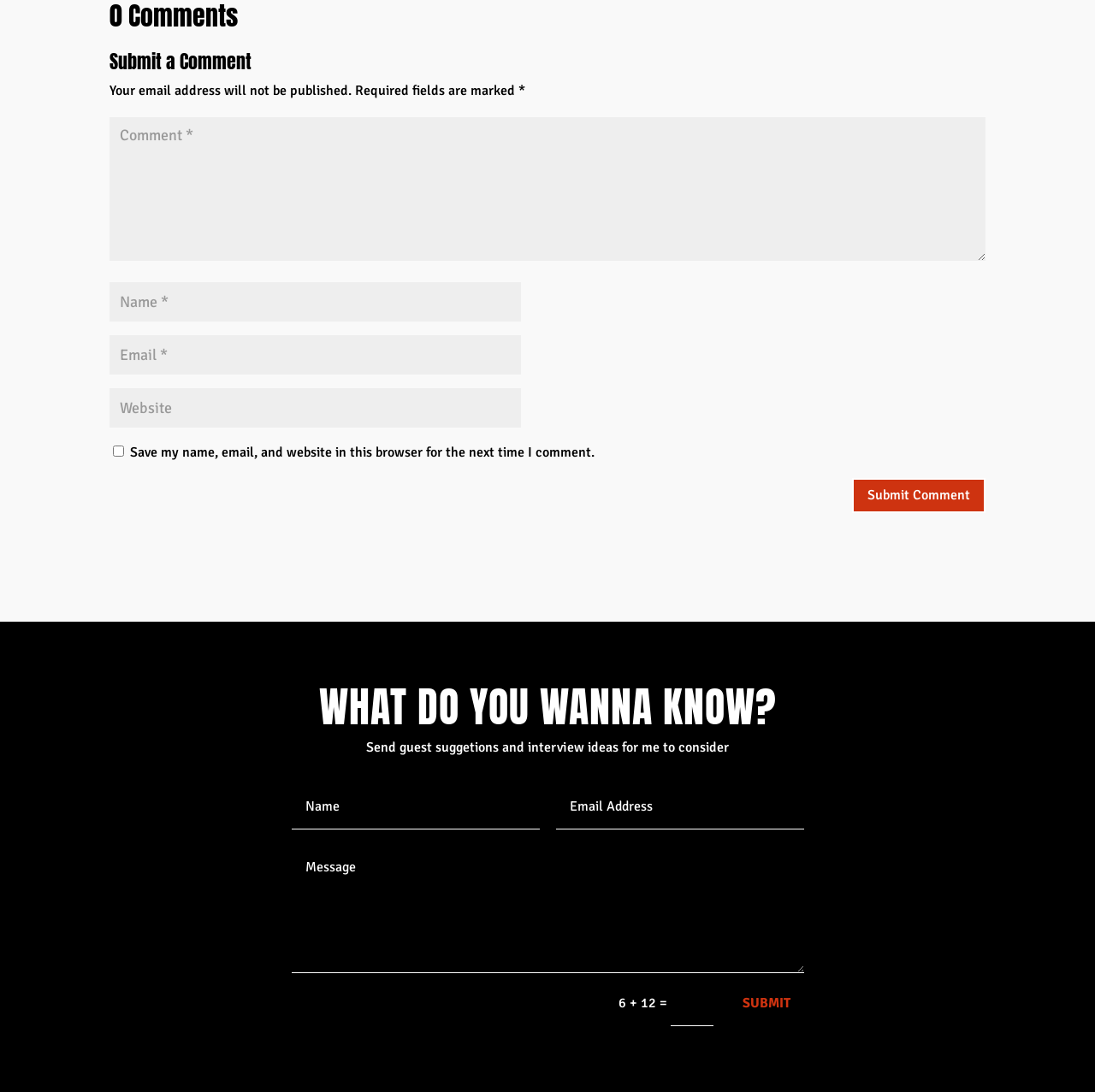Refer to the screenshot and give an in-depth answer to this question: What is the math problem displayed on the page?

I found a math problem displayed on the page, which is '6 + 12' followed by an equals sign and a textbox to input the answer.